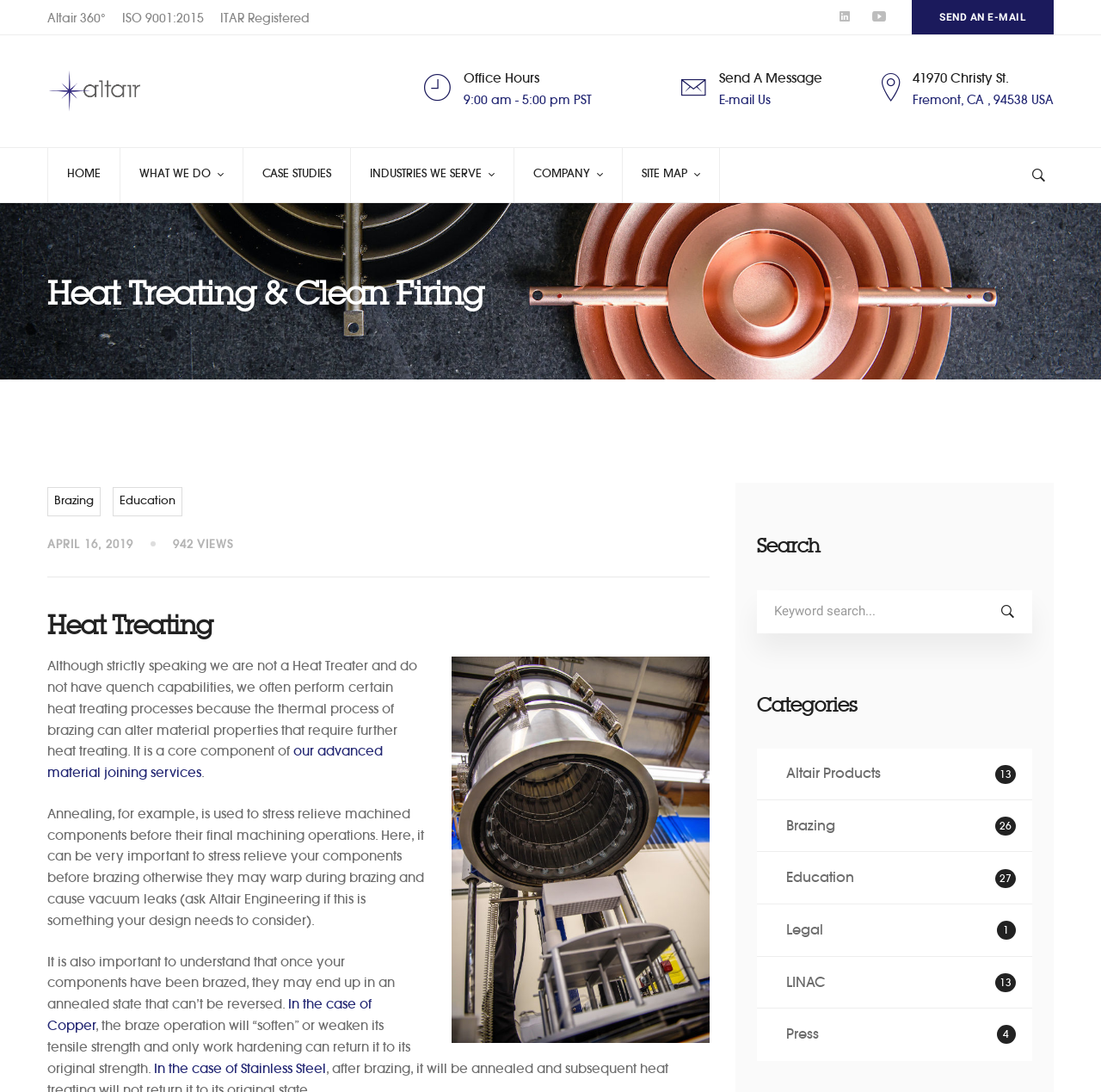Identify the coordinates of the bounding box for the element that must be clicked to accomplish the instruction: "Subscribe to email offers".

None